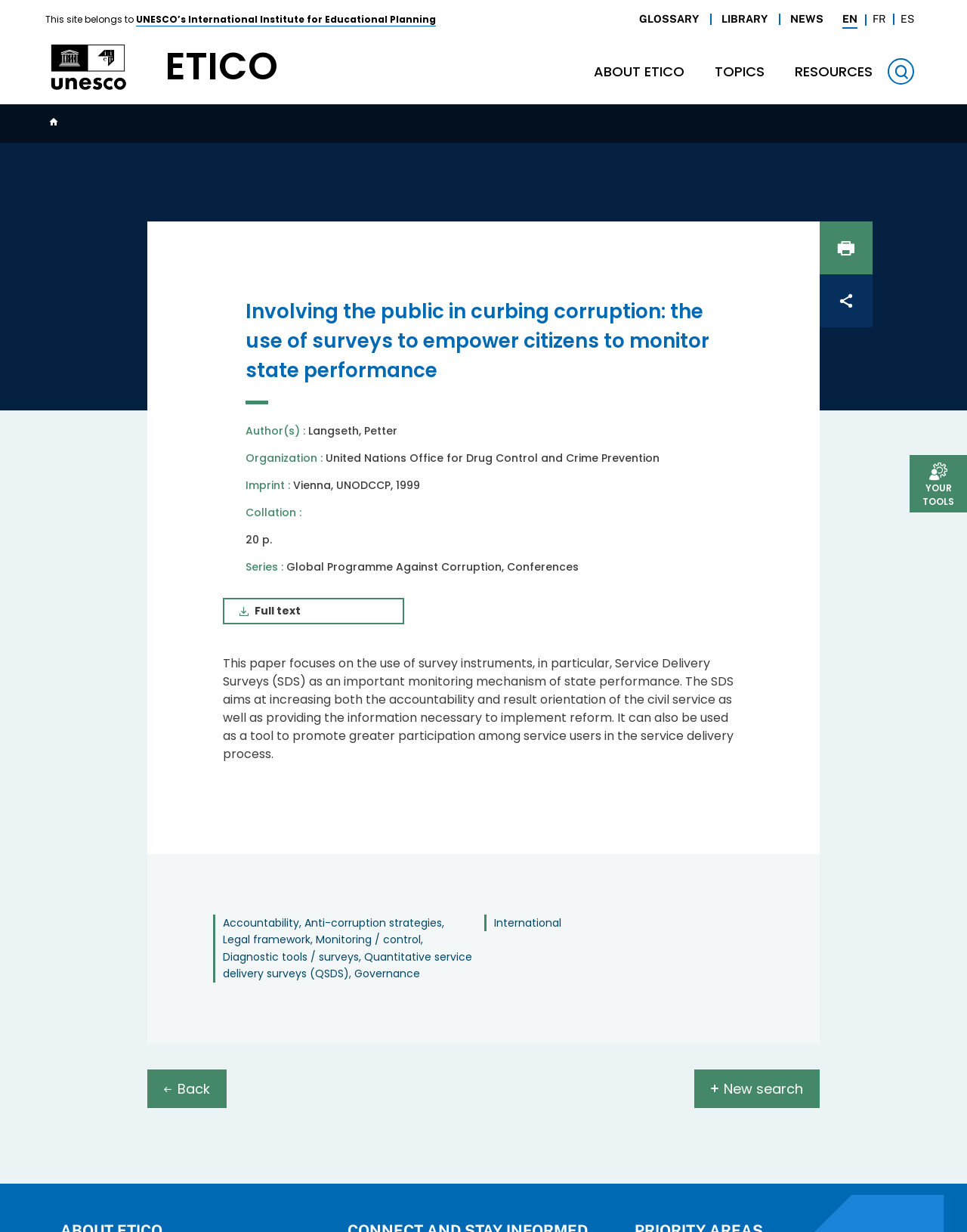Find the bounding box coordinates of the area that needs to be clicked in order to achieve the following instruction: "Read the 'Great Wall Motor: materials for EU countervailing investigation have been submitted' article". The coordinates should be specified as four float numbers between 0 and 1, i.e., [left, top, right, bottom].

None